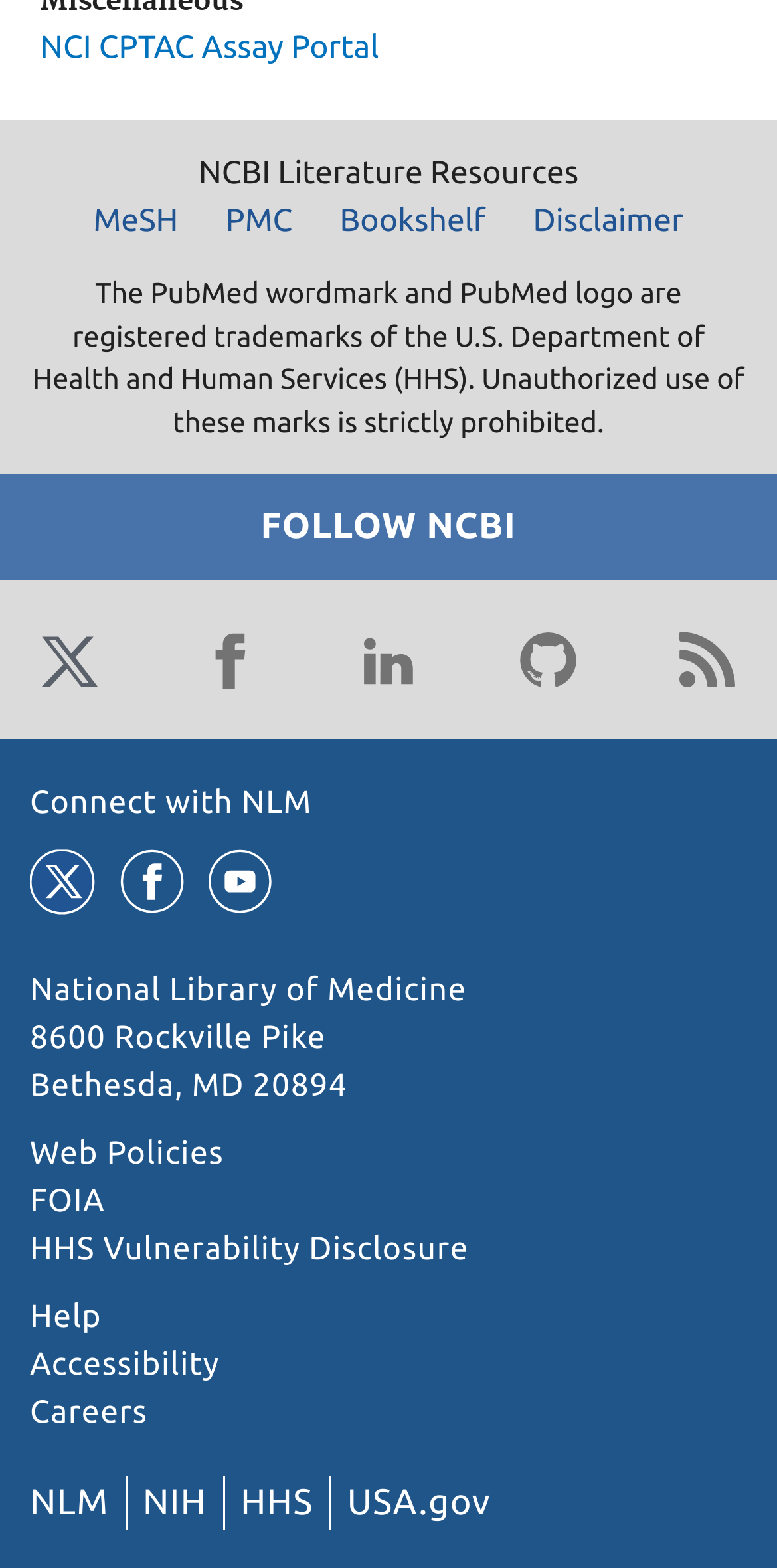Answer the question with a single word or phrase: 
How many social media links are there?

5